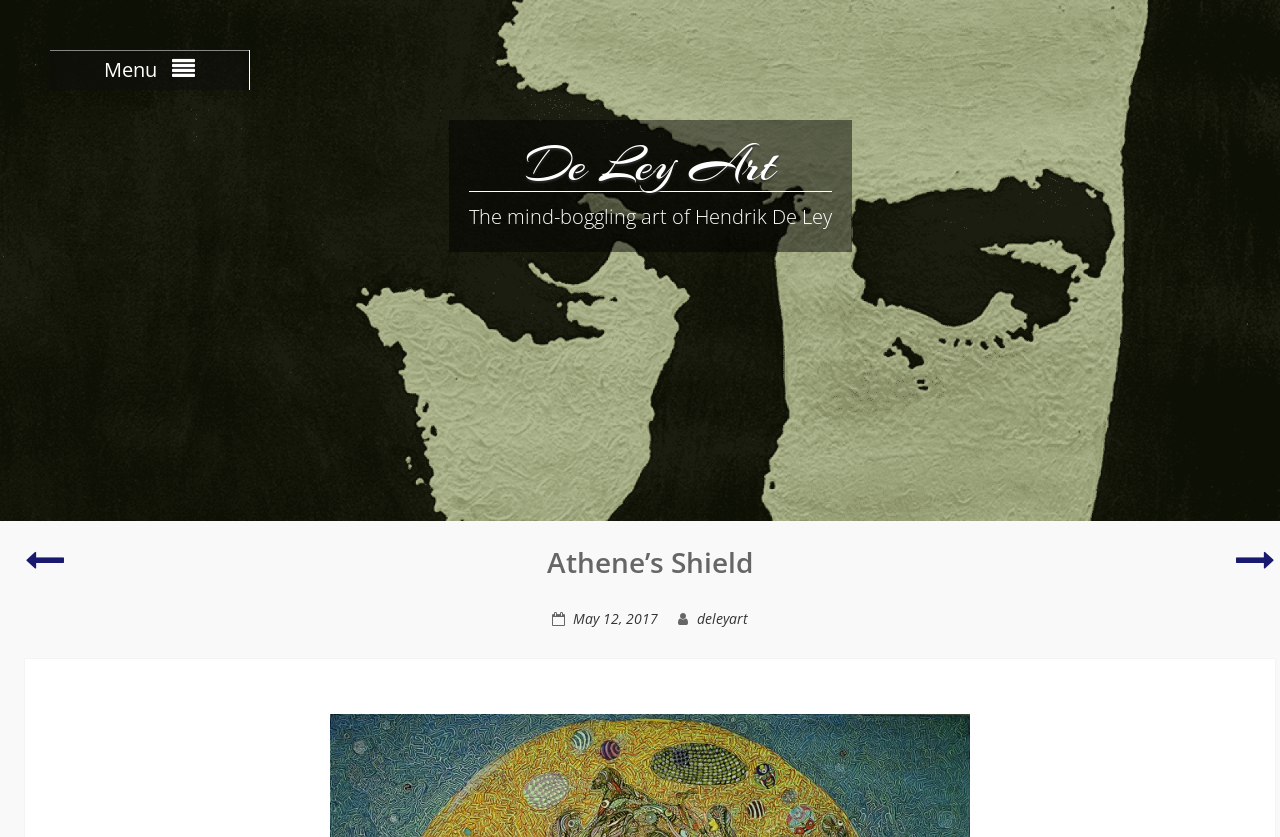Who is the artist of the art piece?
Give a single word or phrase as your answer by examining the image.

Hendrik De Ley